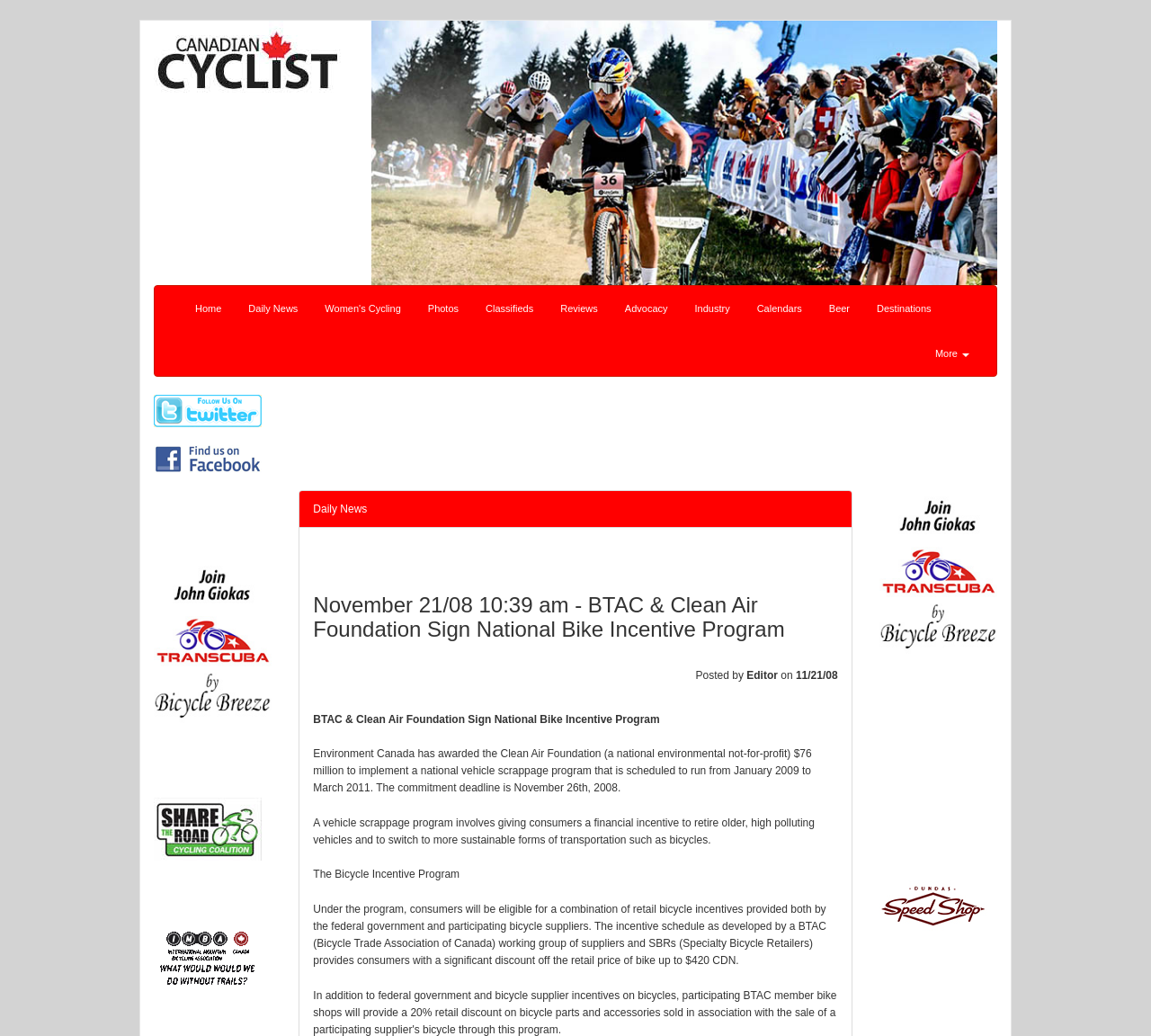Please give the bounding box coordinates of the area that should be clicked to fulfill the following instruction: "Click on the 'Home' link". The coordinates should be in the format of four float numbers from 0 to 1, i.e., [left, top, right, bottom].

[0.158, 0.276, 0.204, 0.32]